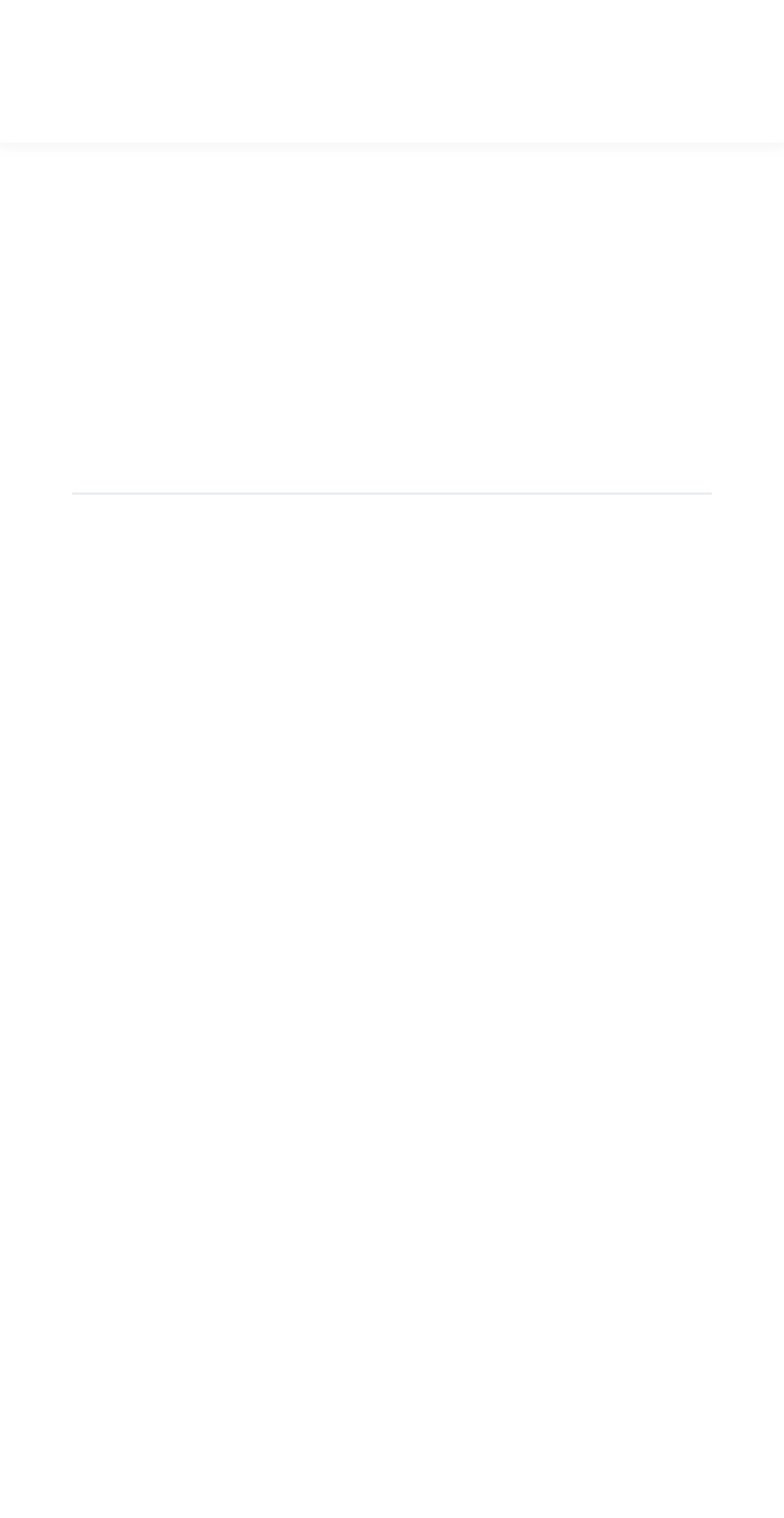What is the theme of the webpage?
Based on the image, please offer an in-depth response to the question.

The webpage contains links and headings related to data, such as 'Data Impostor', 'Integrations', and 'Blog'. This suggests that the theme of the webpage is related to data, possibly data analysis or science.